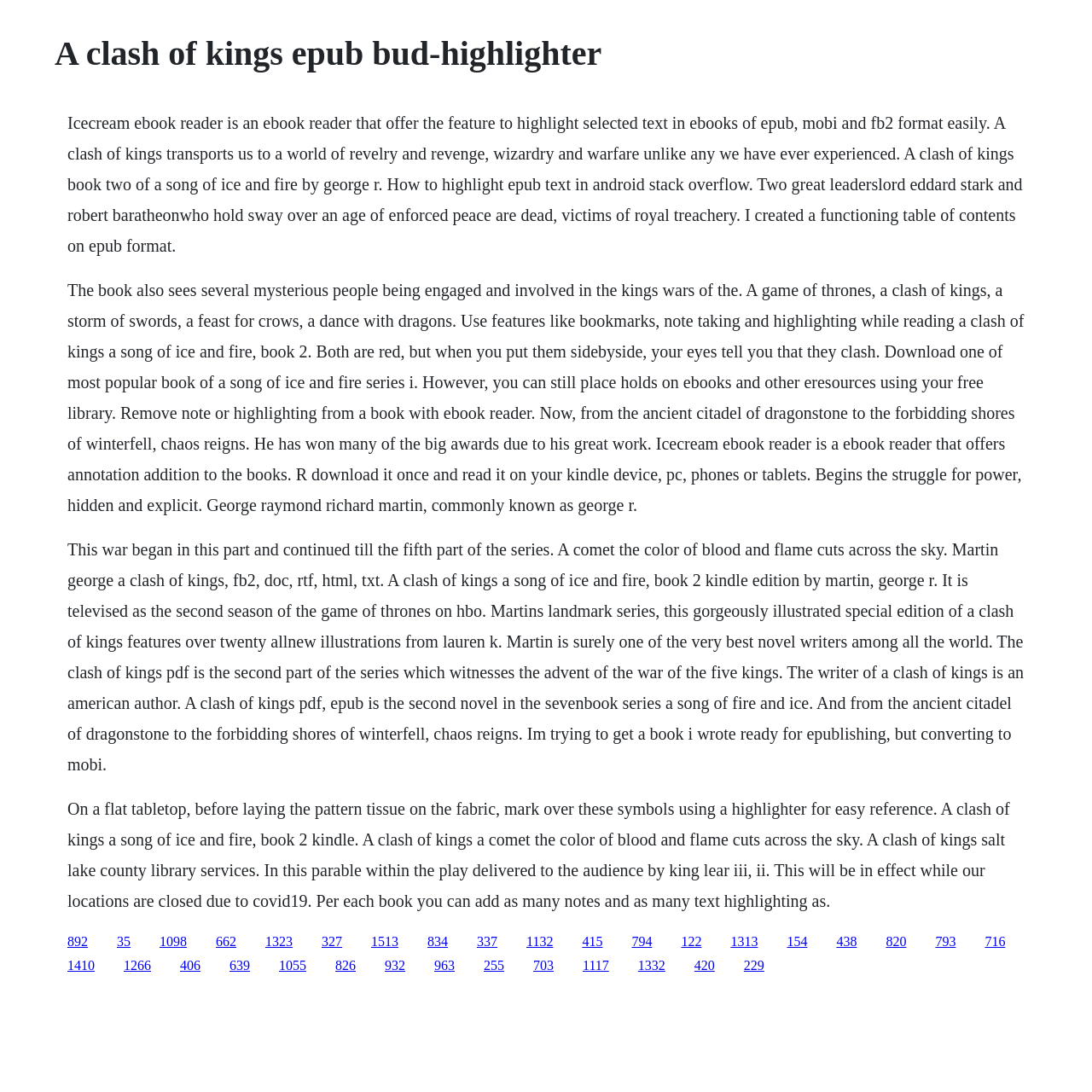Bounding box coordinates are to be given in the format (top-left x, top-left y, bottom-right x, bottom-right y). All values must be floating point numbers between 0 and 1. Provide the bounding box coordinate for the UI element described as: 1117

[0.534, 0.878, 0.558, 0.891]